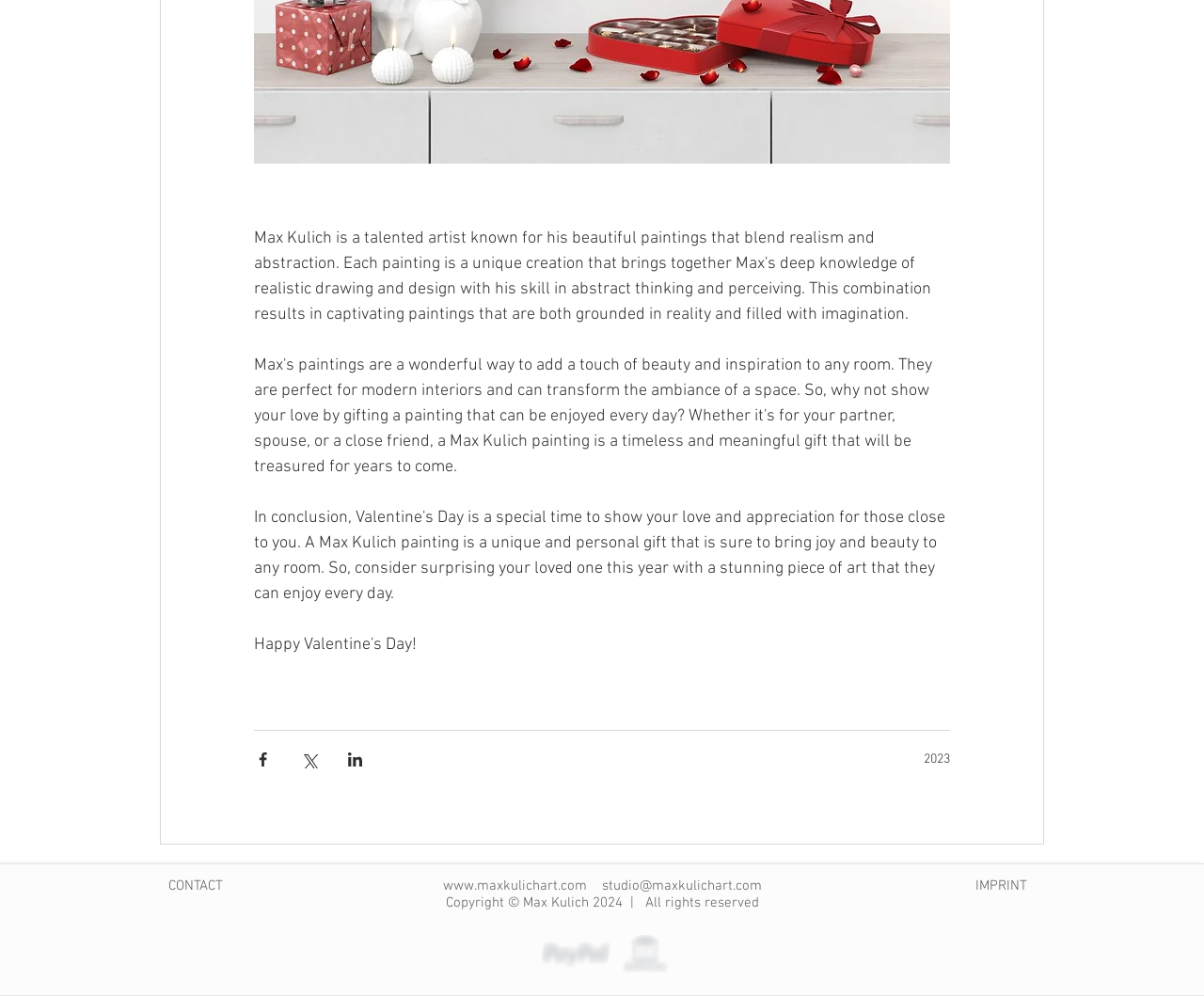How many contact methods are provided?
Please provide a comprehensive answer based on the visual information in the image.

I found three contact methods: a link to the website 'www.maxkulichart.com', an email address 'studio@maxkulichart.com', and a link to the 'CONTACT' page, so there are 3 contact methods provided.